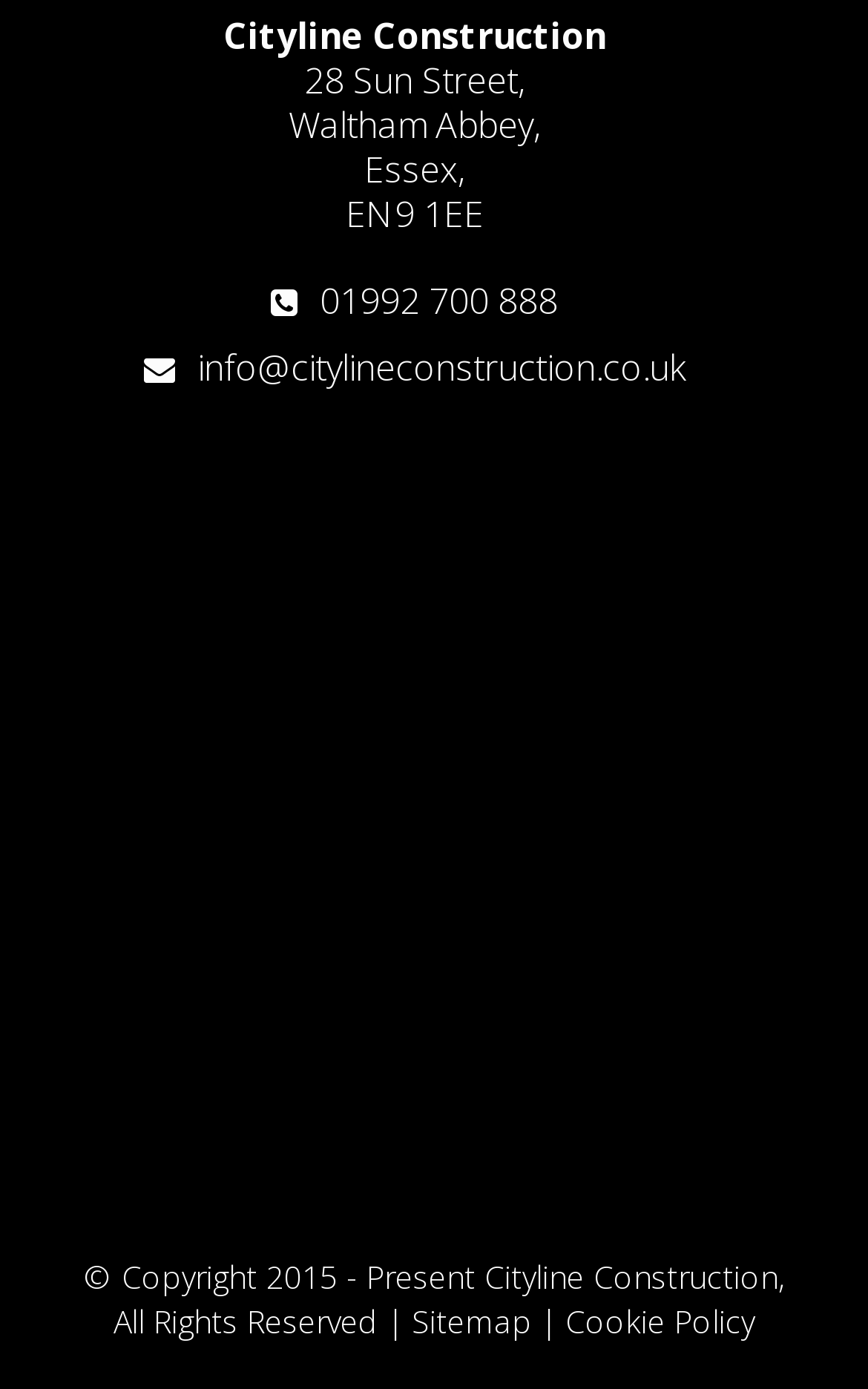Please provide the bounding box coordinate of the region that matches the element description: Cookie Policy. Coordinates should be in the format (top-left x, top-left y, bottom-right x, bottom-right y) and all values should be between 0 and 1.

[0.651, 0.936, 0.869, 0.966]